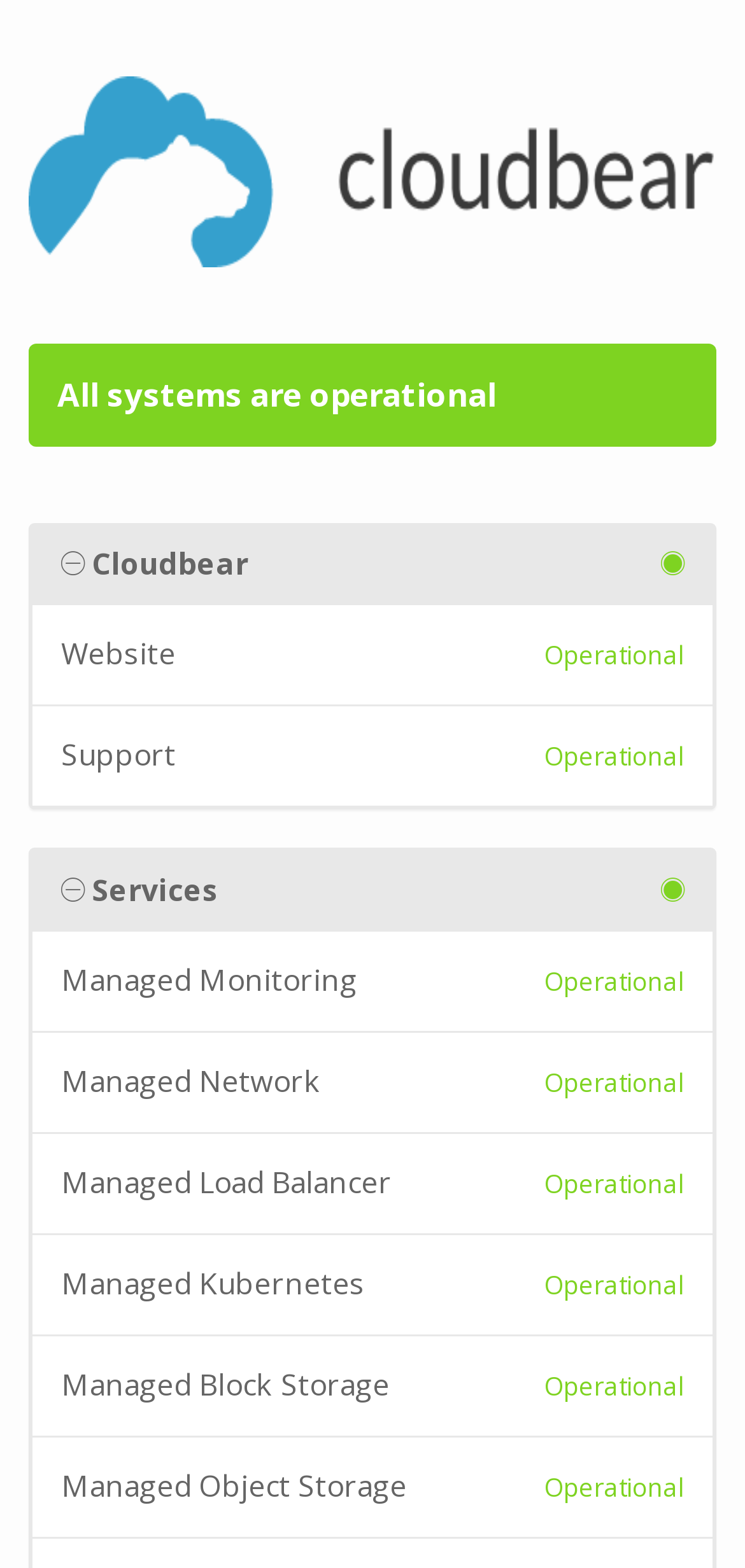Describe every aspect of the webpage comprehensively.

The webpage appears to be a status page for Cloudbear, a cloud-based service provider. At the top left corner, there is a link and an image, likely a logo, that spans almost the entire width of the page. Below the logo, there is a prominent message stating "All systems are operational", indicating that all services are currently running smoothly.

To the right of the logo, there is a section with several links, including "Website", "Support", and "Services". These links are stacked vertically, with "Website" at the top and "Services" at the bottom.

Below the links section, there is a list of services provided by Cloudbear, including "Managed Monitoring", "Managed Network", "Managed Load Balancer", "Managed Kubernetes", "Managed Block Storage", and "Managed Object Storage". Each service is listed on a separate line, with the service name on the left and its status, "Operational", on the right. The services are arranged in a vertical column, with the topmost service, "Managed Monitoring", located near the center of the page.